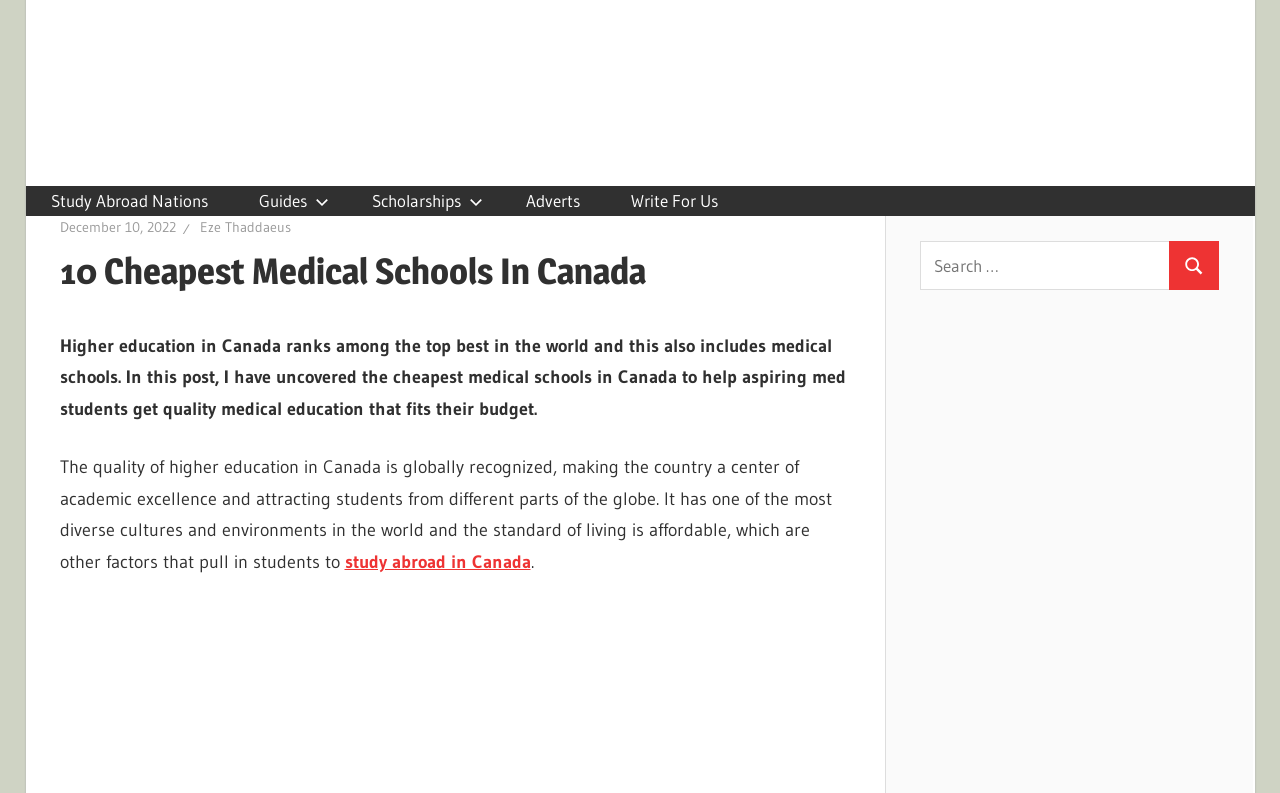Answer the question in one word or a short phrase:
Who is the author of the article?

Eze Thaddaeus